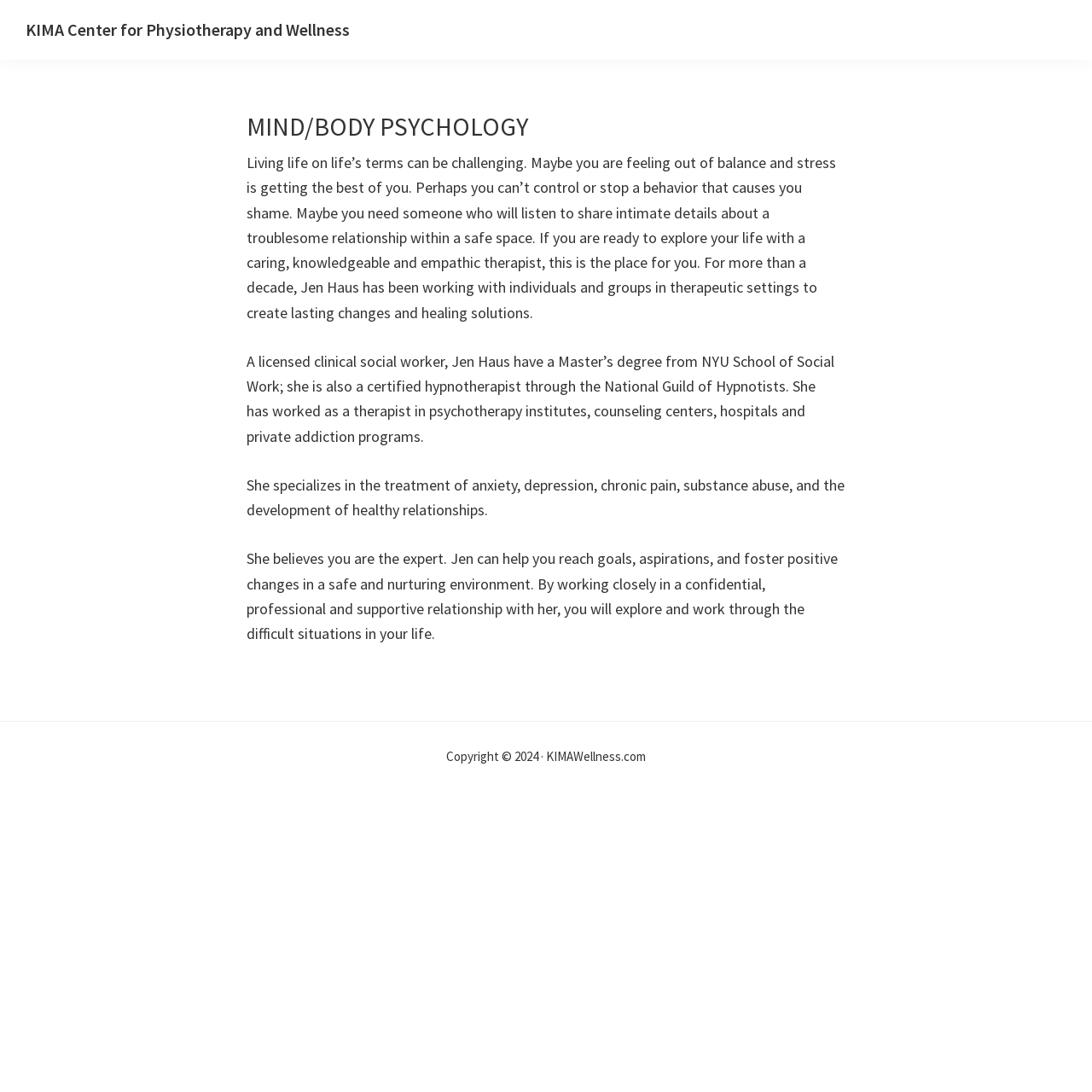What is the focus of the therapist's treatment?
Please answer the question with as much detail and depth as you can.

The focus of the therapist's treatment can be found in the article section of the webpage, where it is mentioned that 'She specializes in the treatment of anxiety, depression, chronic pain, substance abuse, and the development of healthy relationships.'